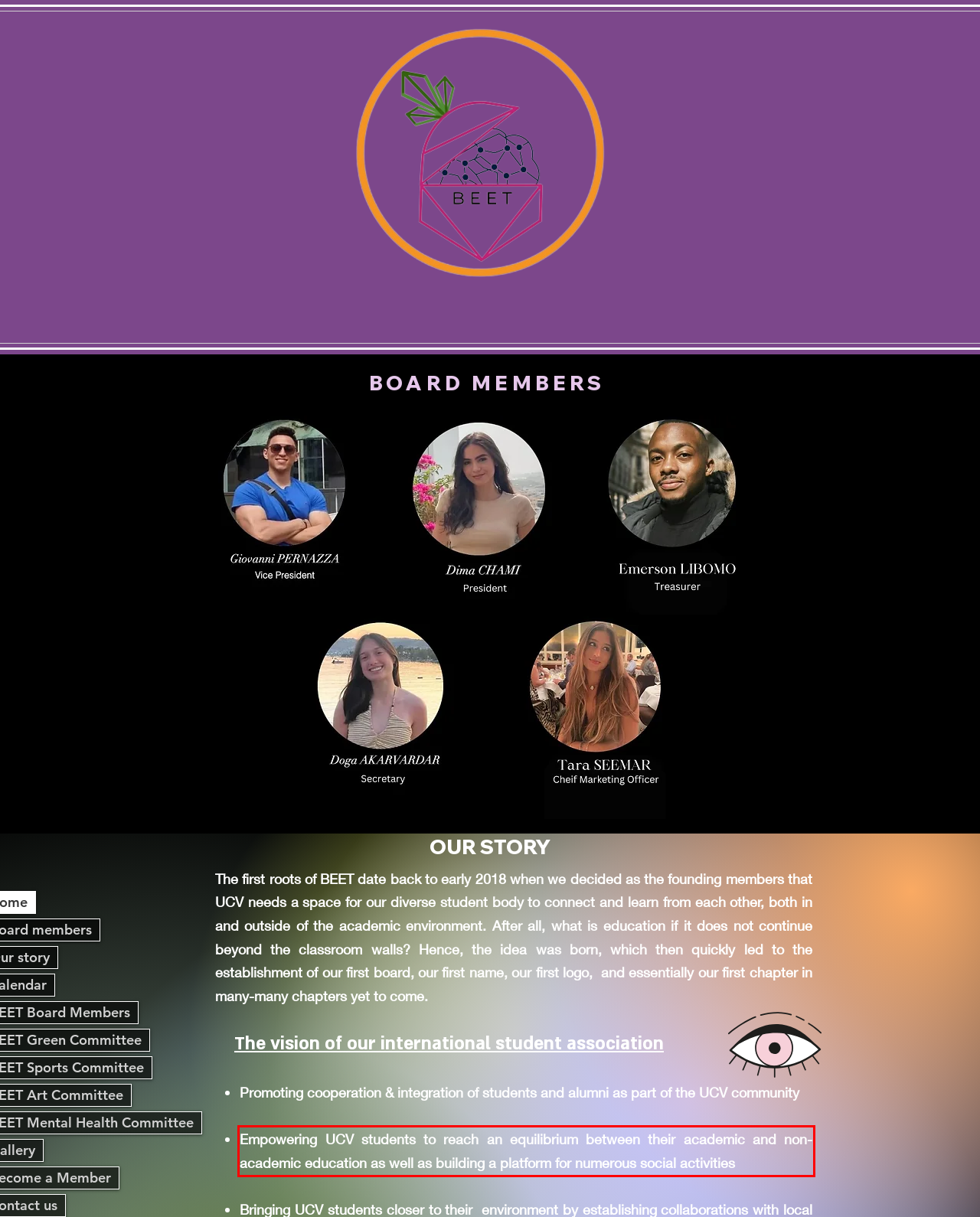From the given screenshot of a webpage, identify the red bounding box and extract the text content within it.

Empowering UCV students to reach an equilibrium between their academic and non-academic education as well as building a platform for numerous social activities